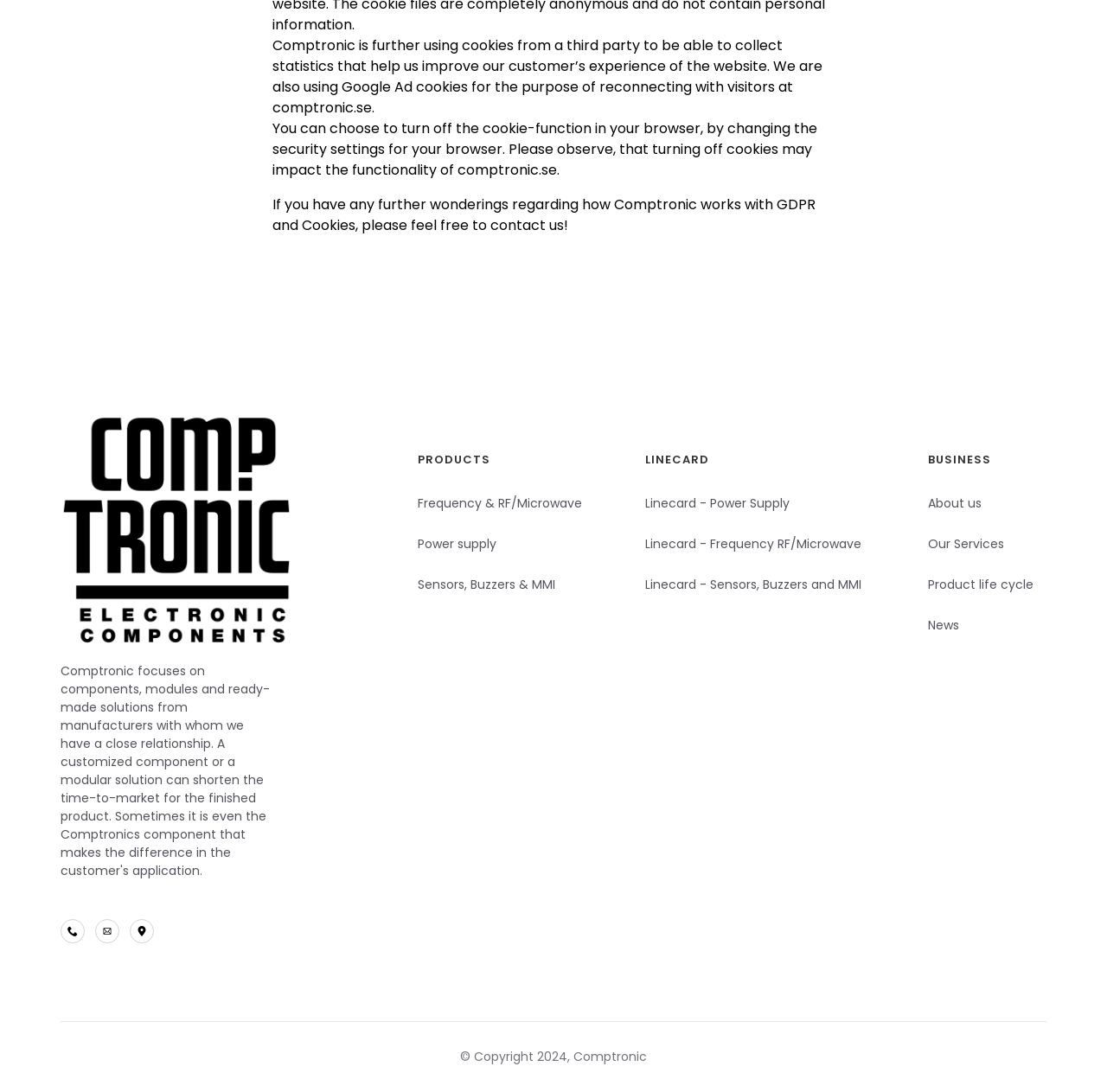How many categories are there in the PRODUCTS section?
Refer to the screenshot and respond with a concise word or phrase.

3